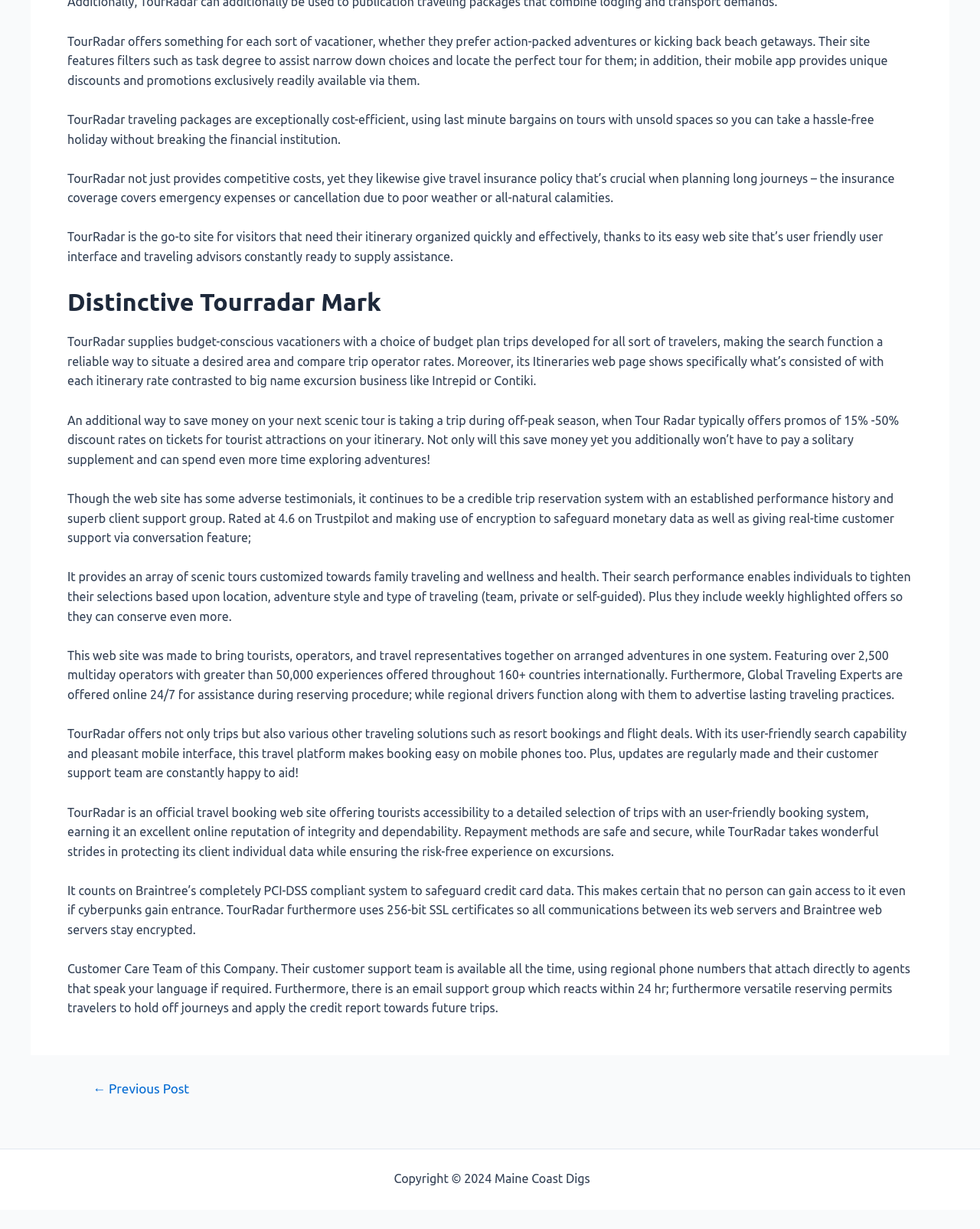What type of vacationer does TourRadar cater to?
Using the image, provide a concise answer in one word or a short phrase.

All types